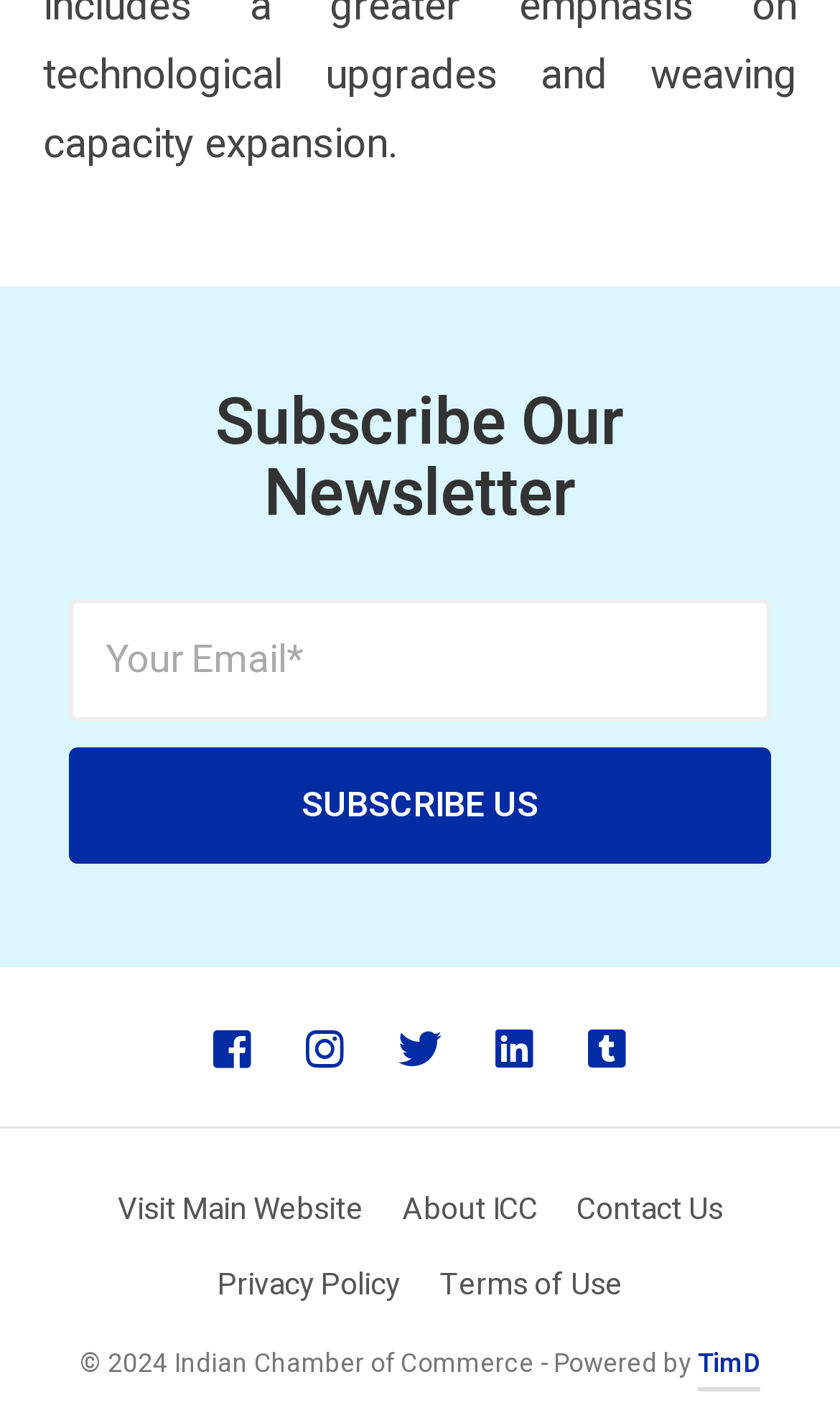Select the bounding box coordinates of the element I need to click to carry out the following instruction: "Subscribe to the newsletter".

[0.082, 0.524, 0.918, 0.606]